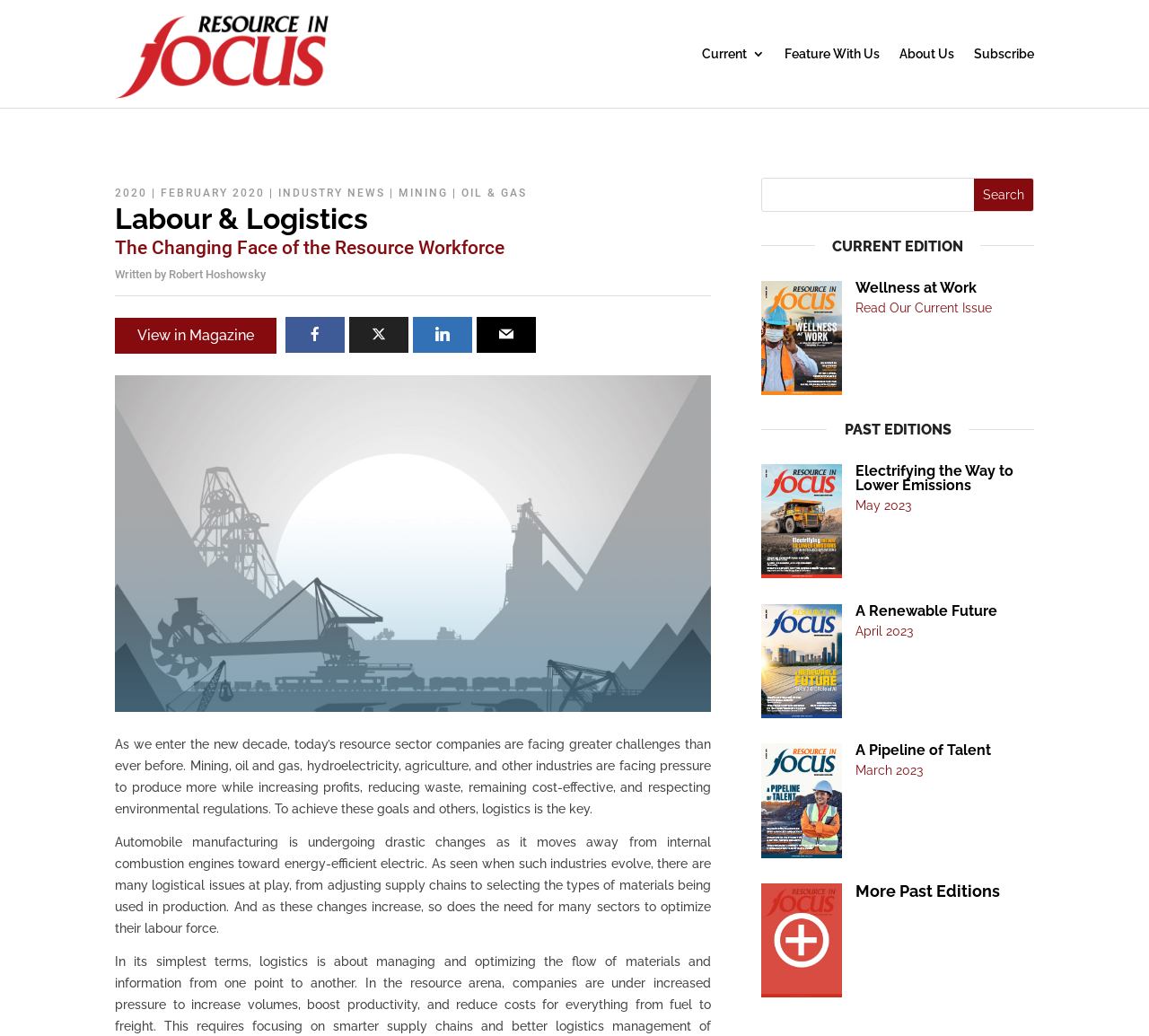What is the search function for?
Can you give a detailed and elaborate answer to the question?

The search function, located at the top right of the webpage, is likely for searching the magazine's content, as indicated by the presence of a search box and a button with the text 'Search'.